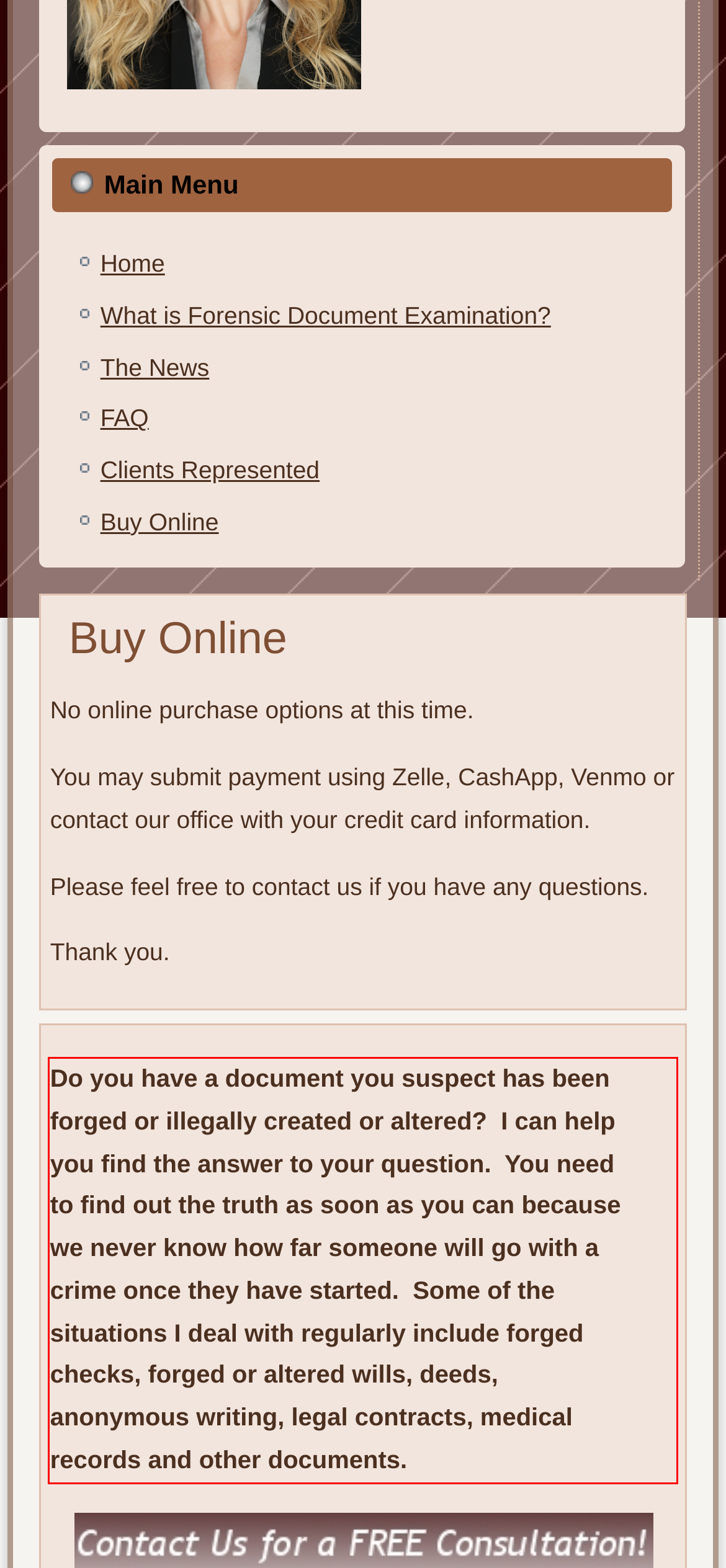Please examine the screenshot of the webpage and read the text present within the red rectangle bounding box.

Do you have a document you suspect has been forged or illegally created or altered? I can help you find the answer to your question. You need to find out the truth as soon as you can because we never know how far someone will go with a crime once they have started. Some of the situations I deal with regularly include forged checks, forged or altered wills, deeds, anonymous writing, legal contracts, medical records and other documents.